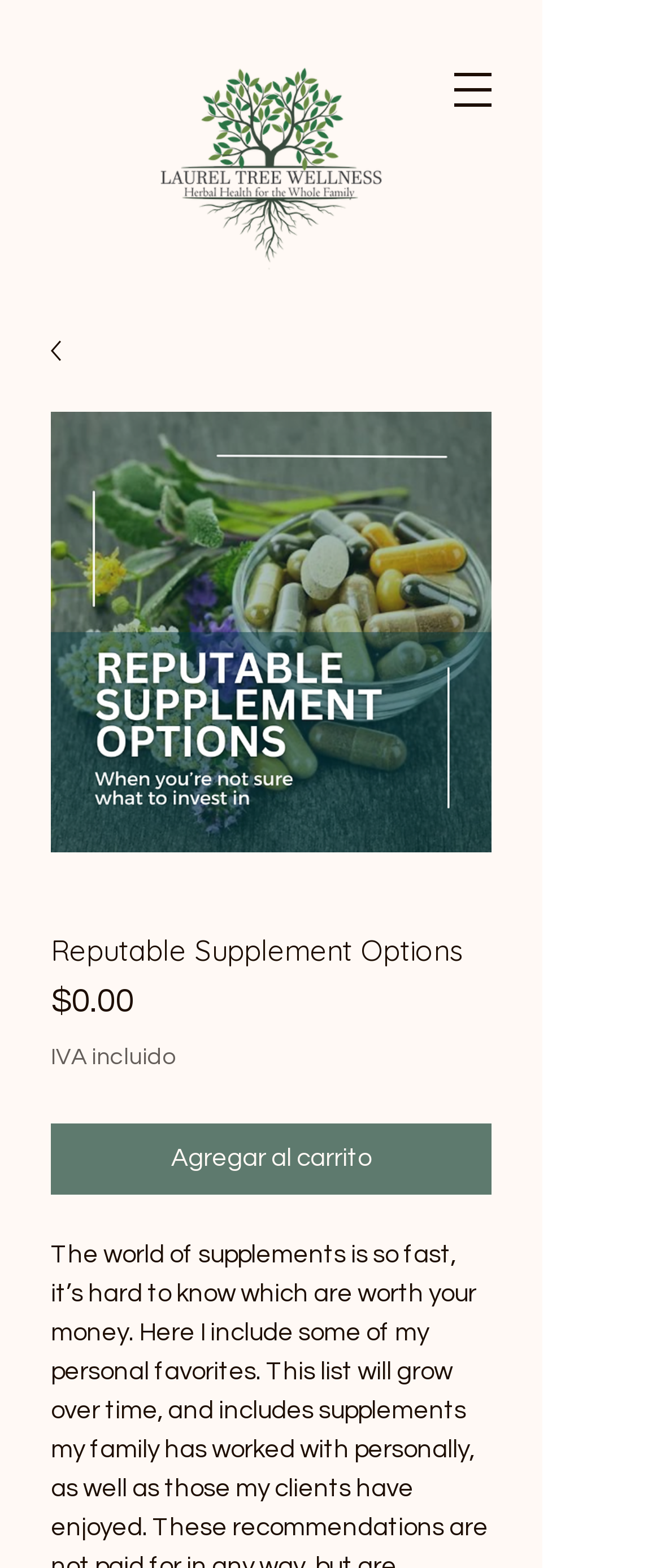What type of content is being displayed on the webpage?
Answer the question with as much detail as possible.

I inferred this answer by looking at the title of the webpage 'Reputable Supplement Options' and the presence of product information such as price and 'Add to cart' button, which suggests that the webpage is displaying a list of supplement options.